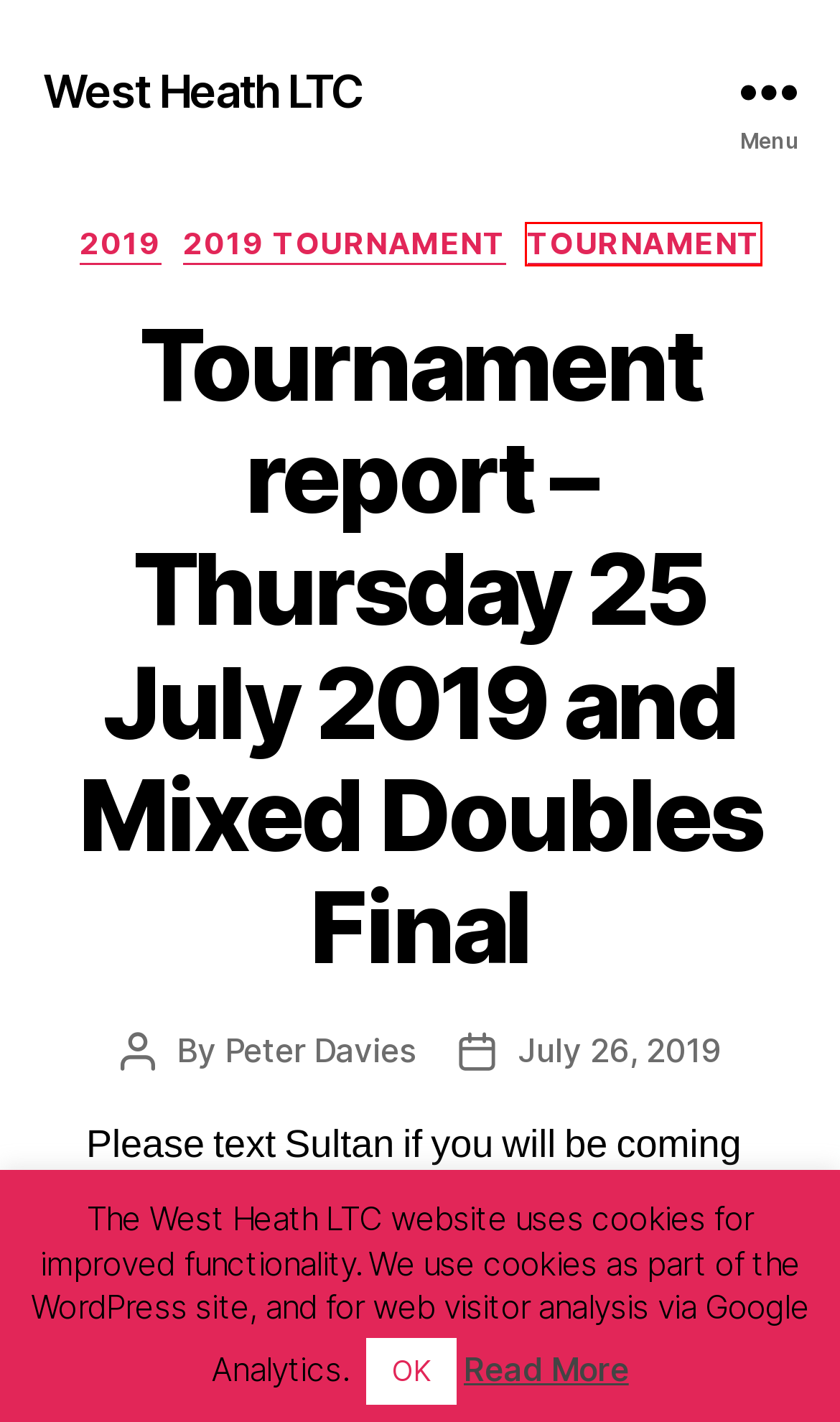Examine the screenshot of a webpage with a red bounding box around a specific UI element. Identify which webpage description best matches the new webpage that appears after clicking the element in the red bounding box. Here are the candidates:
A. Directory – West Heath LTC
B. Tournament report – Thursday 27th July 2023 – West Heath LTC
C. West Heath LTC – a grassy idyll
D. Peter Davies – West Heath LTC
E. Privacy – West Heath LTC
F. 2019 – West Heath LTC
G. 2019 Tournament – West Heath LTC
H. Tournament – West Heath LTC

H